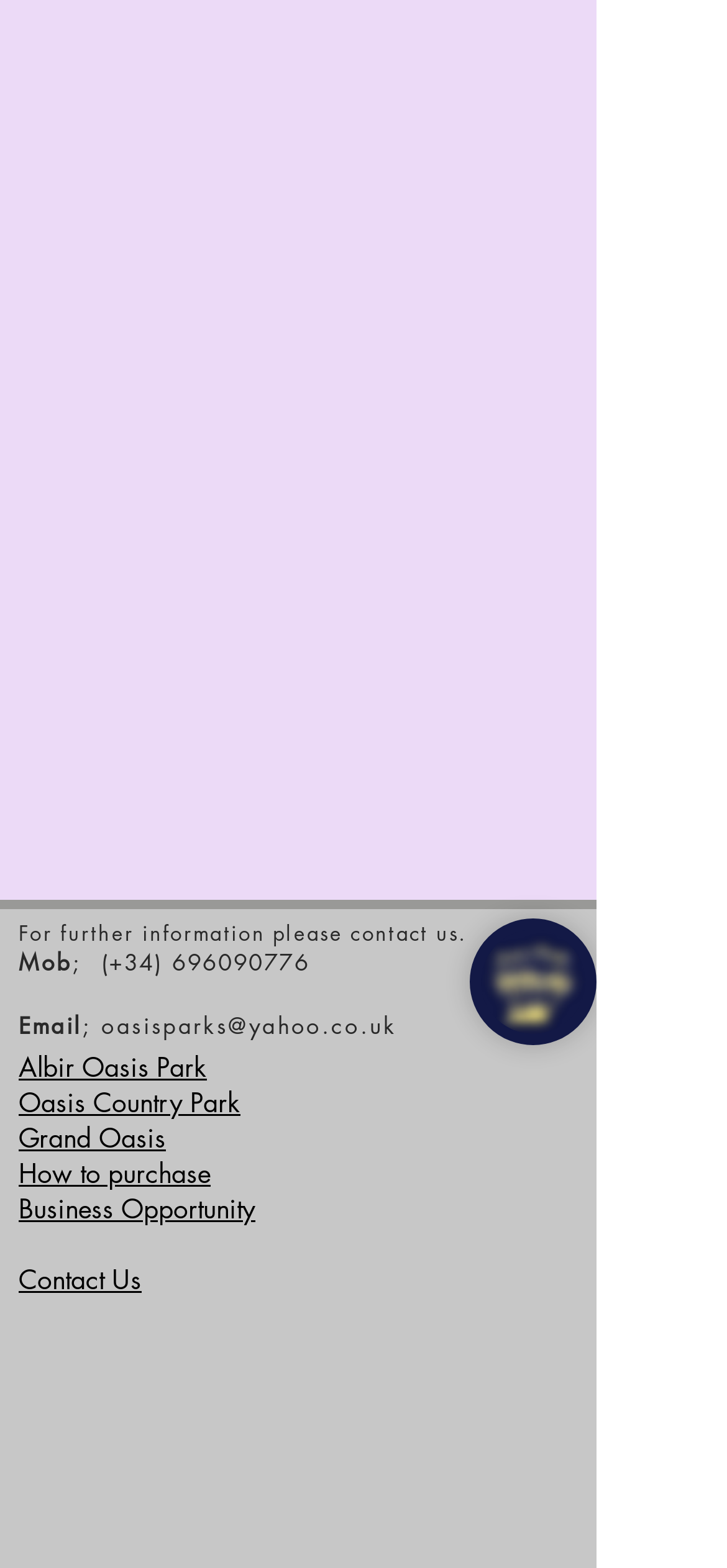Using the description "Business Opportunity", locate and provide the bounding box of the UI element.

[0.026, 0.759, 0.351, 0.782]